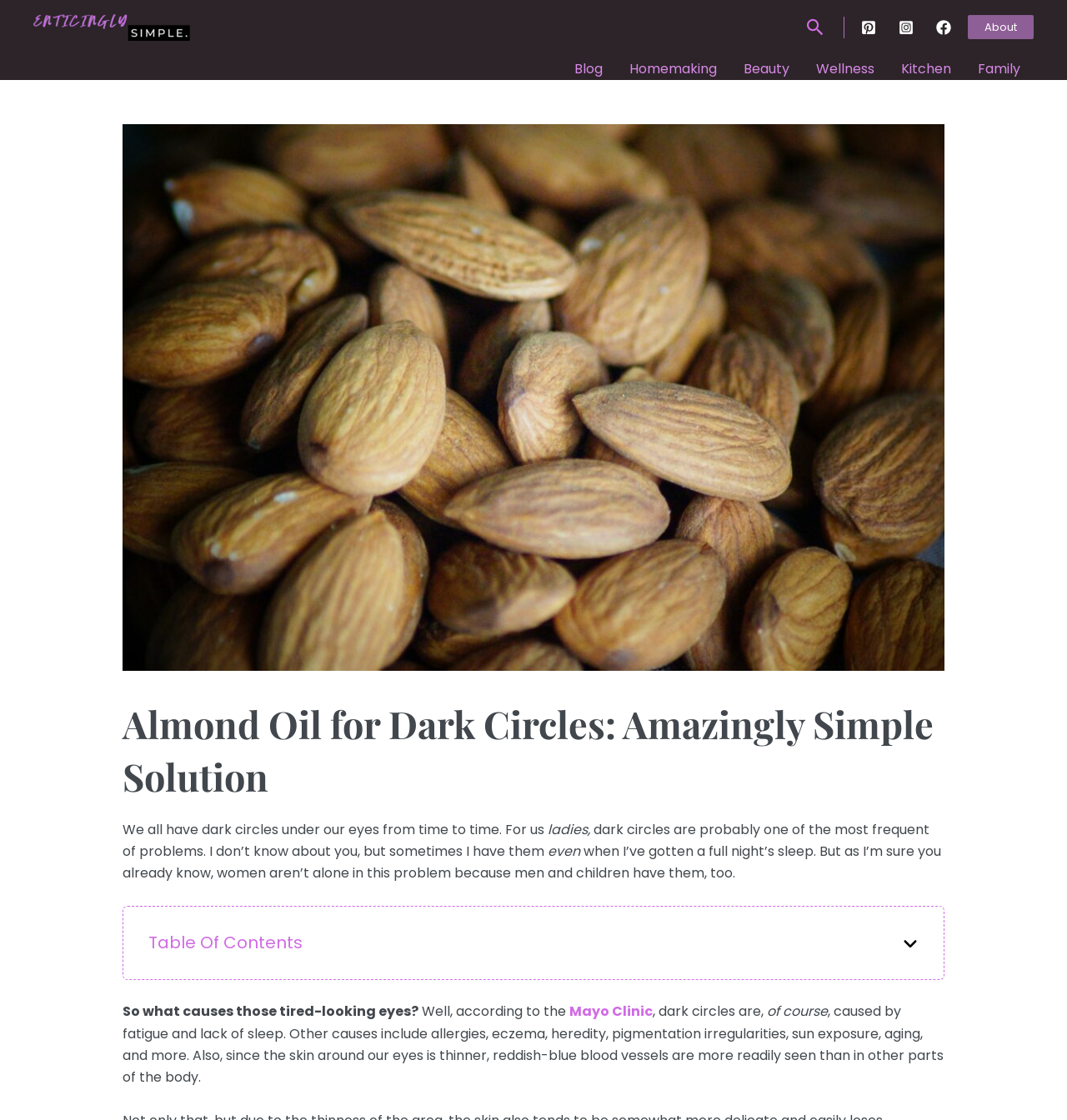What is the purpose of the 'Table Of Contents' section?
Please ensure your answer is as detailed and informative as possible.

The 'Table Of Contents' section is located in the middle of the webpage, and it seems to be a navigation tool that allows users to jump to different sections of the webpage, making it easier to read and understand the content.